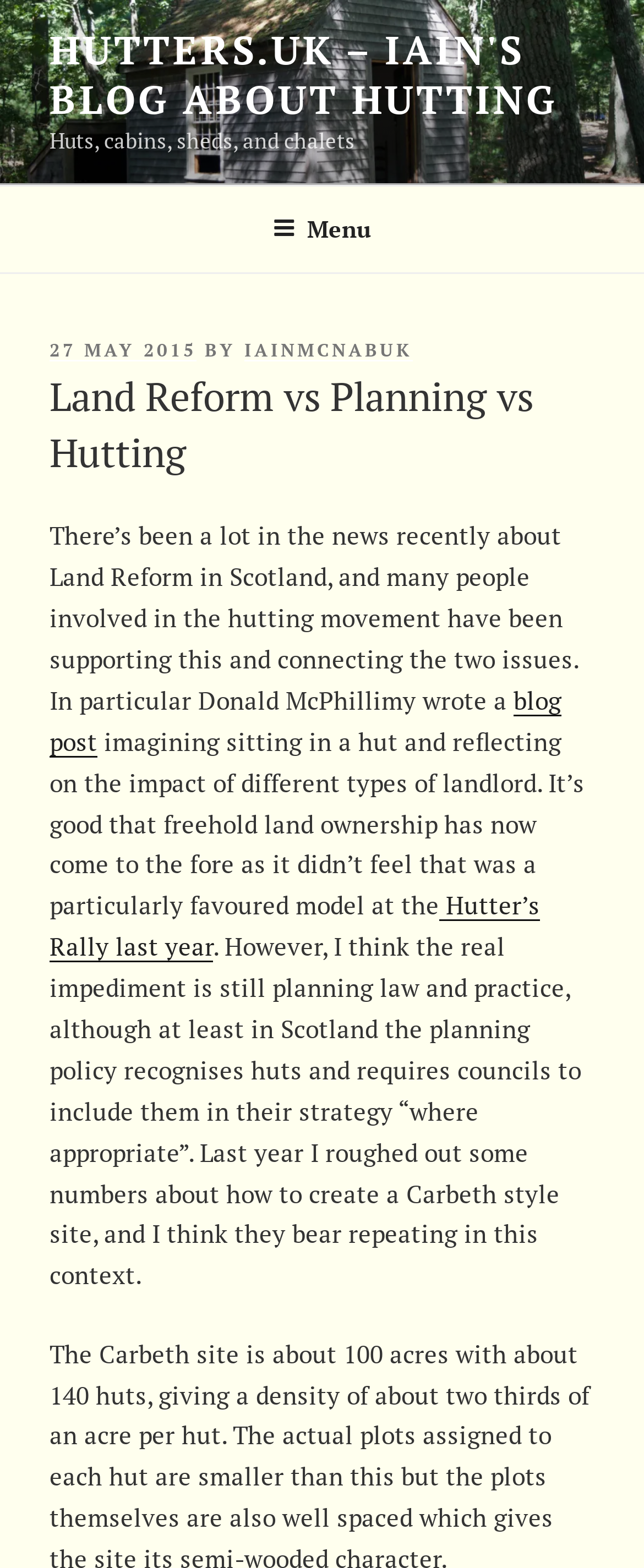What is mentioned as an impediment to hutting? Based on the screenshot, please respond with a single word or phrase.

Planning law and practice